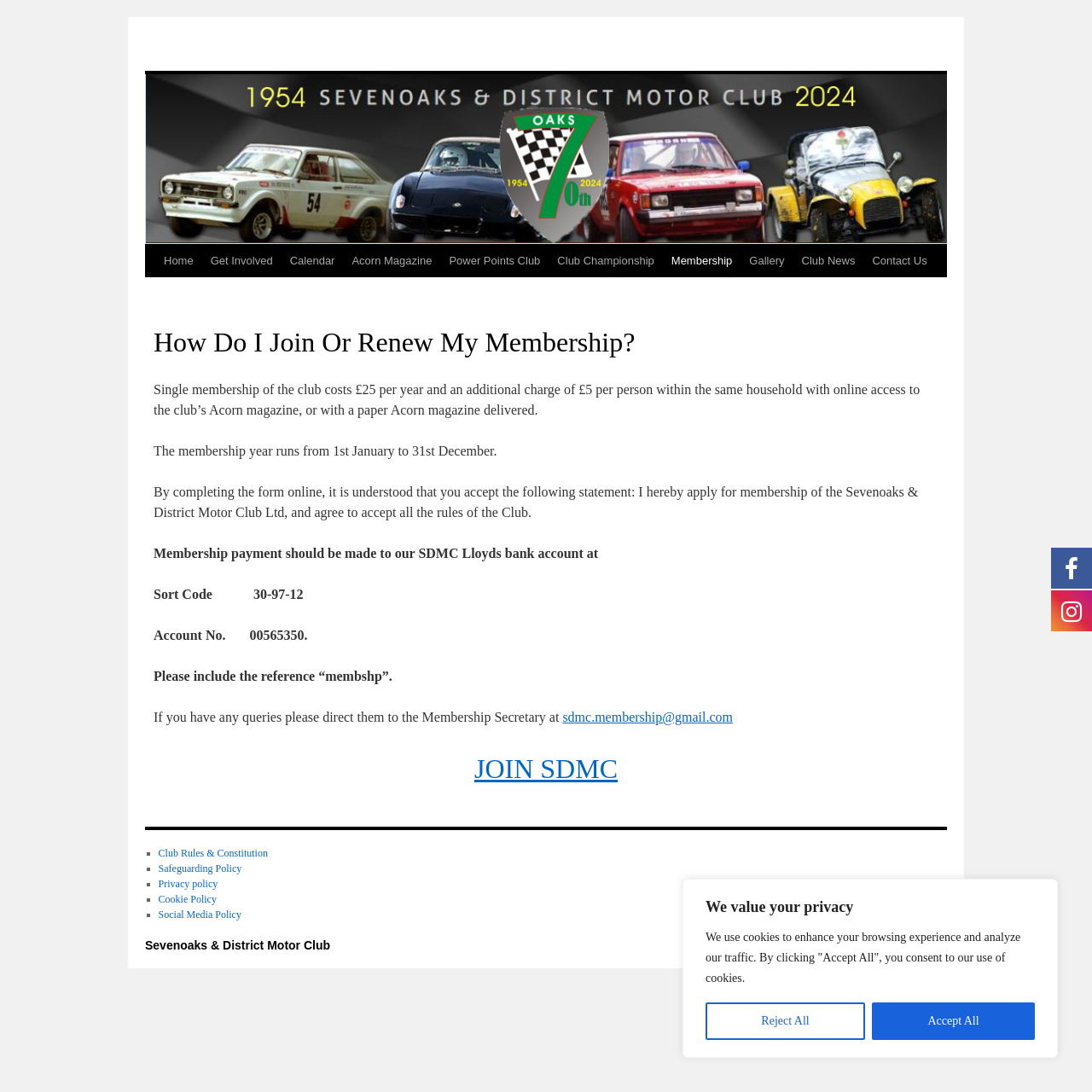Reply to the question with a single word or phrase:
How can I contact the Membership Secretary?

sdmc.membership@gmail.com